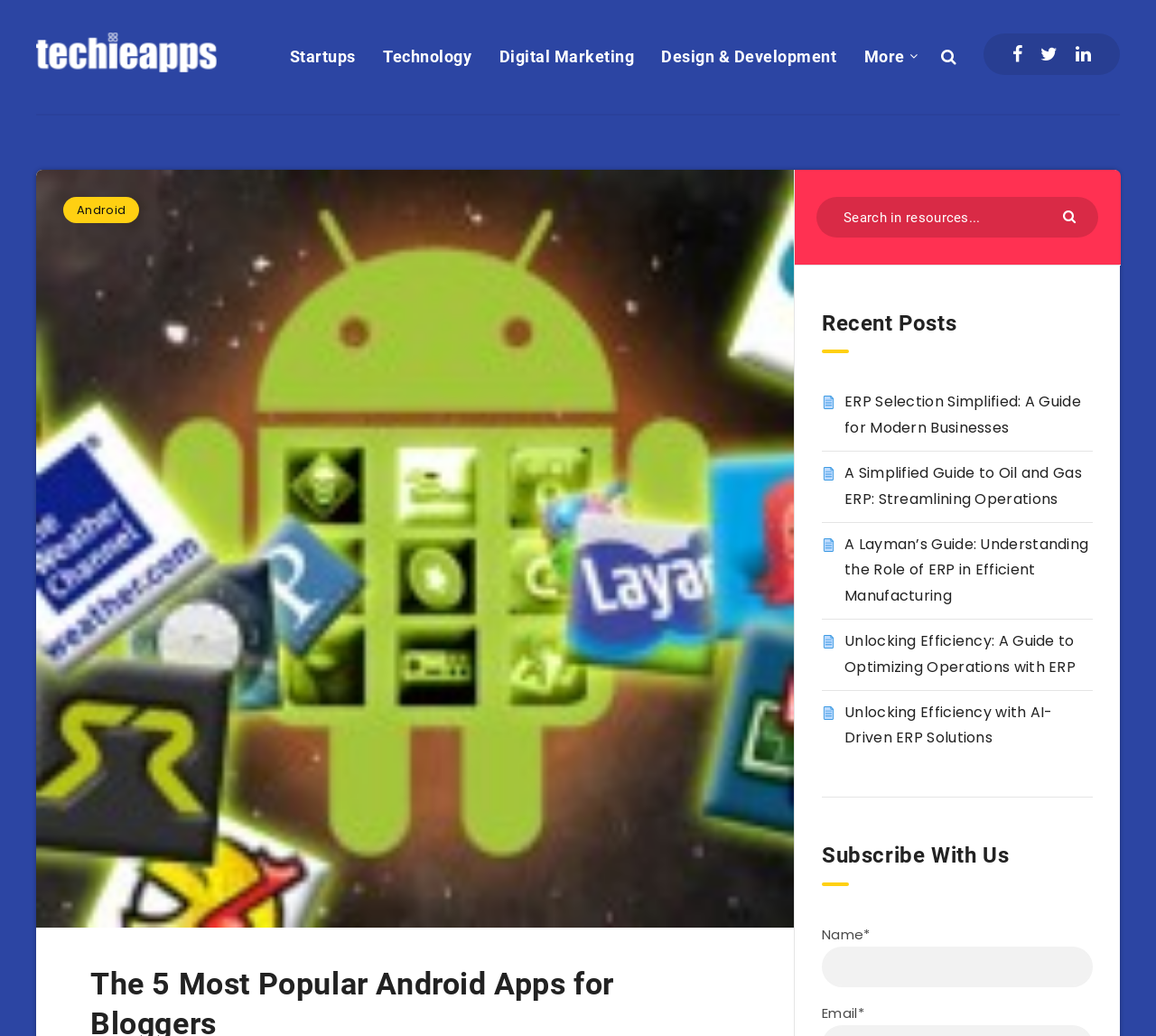Please find and give the text of the main heading on the webpage.

The 5 Most Popular Android Apps for Bloggers